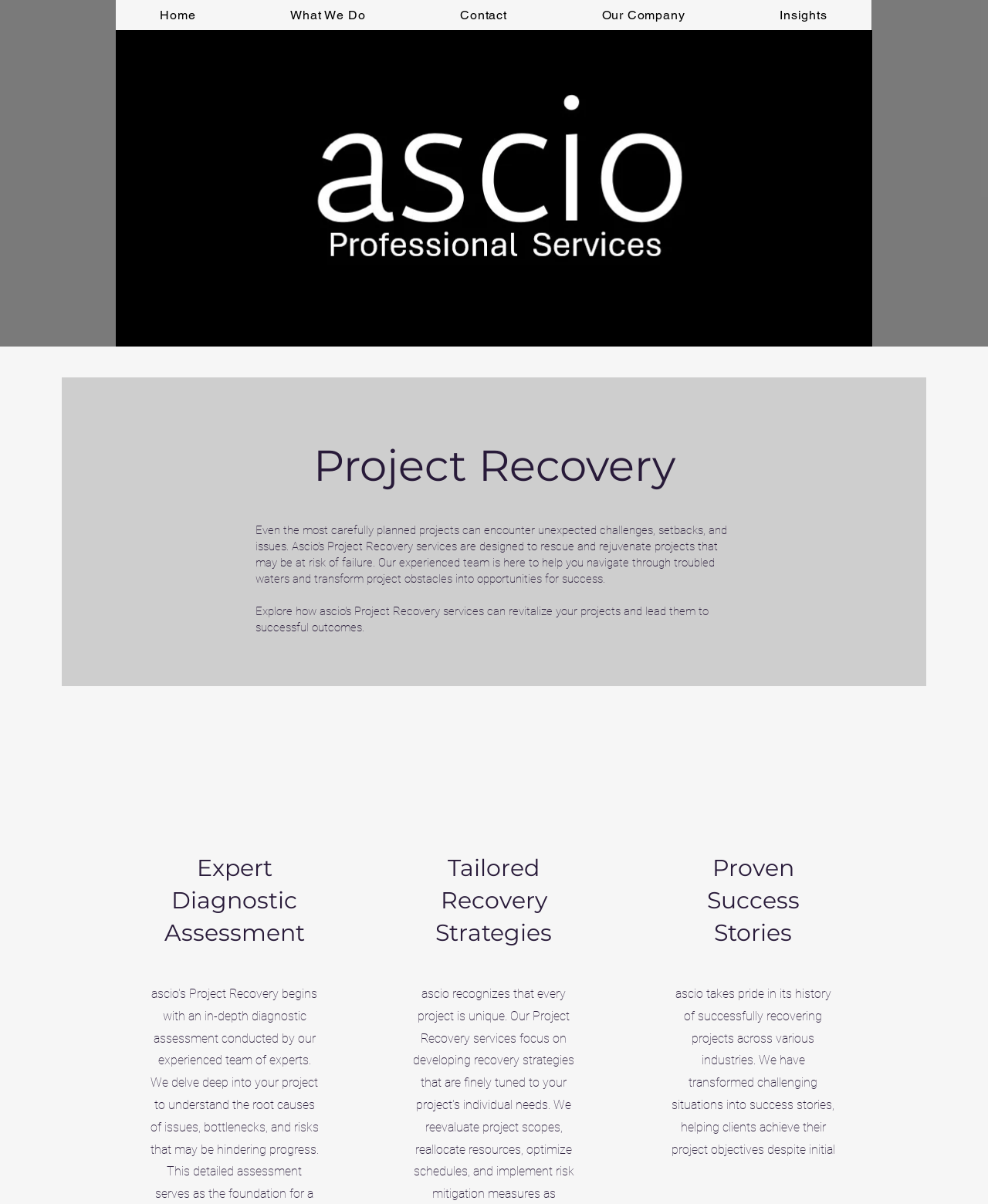Locate the bounding box coordinates of the UI element described by: "Our Company". The bounding box coordinates should consist of four float numbers between 0 and 1, i.e., [left, top, right, bottom].

[0.564, 0.0, 0.738, 0.025]